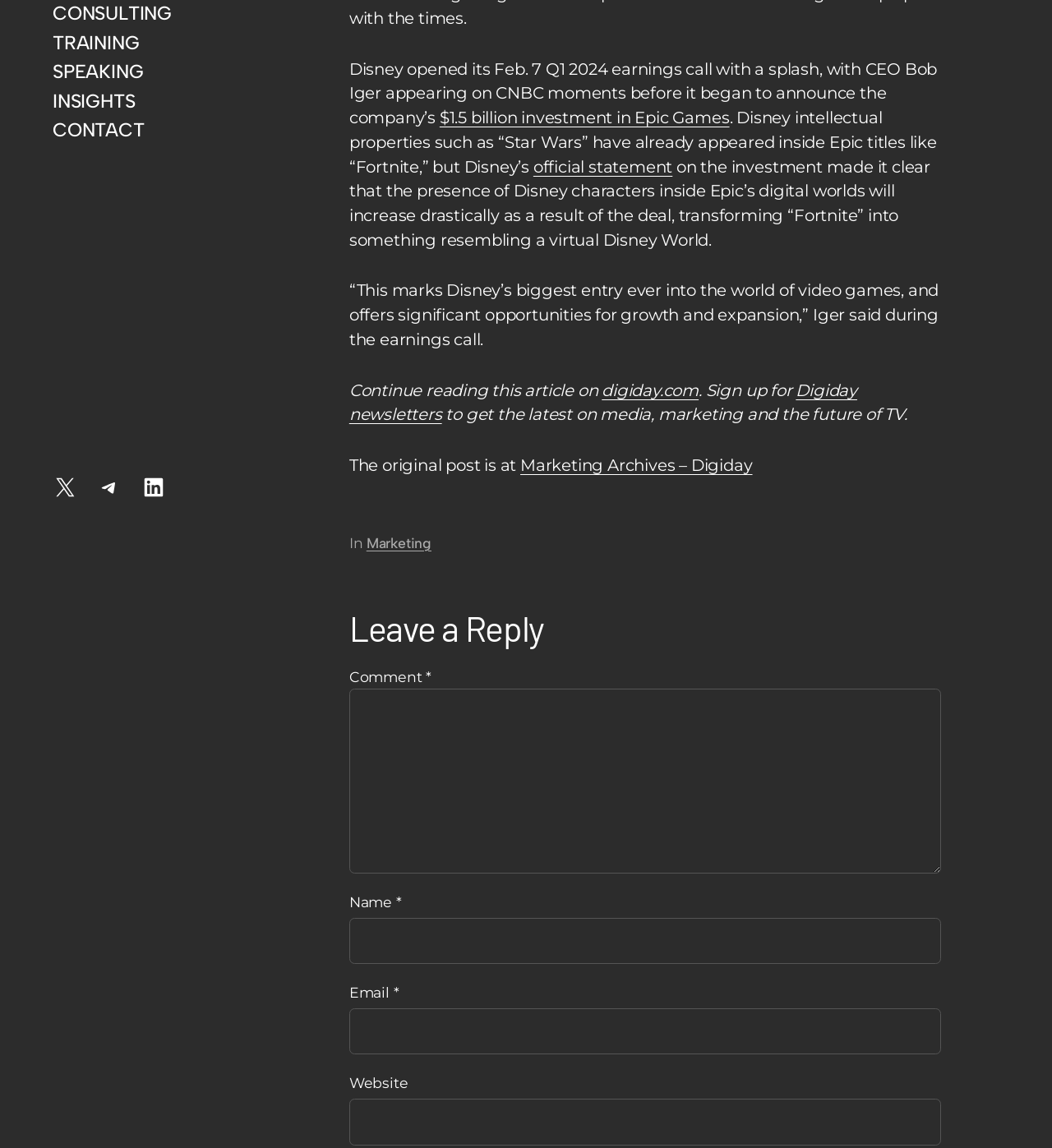Ascertain the bounding box coordinates for the UI element detailed here: "parent_node: Email * aria-describedby="email-notes" name="email"". The coordinates should be provided as [left, top, right, bottom] with each value being a float between 0 and 1.

[0.332, 0.878, 0.894, 0.919]